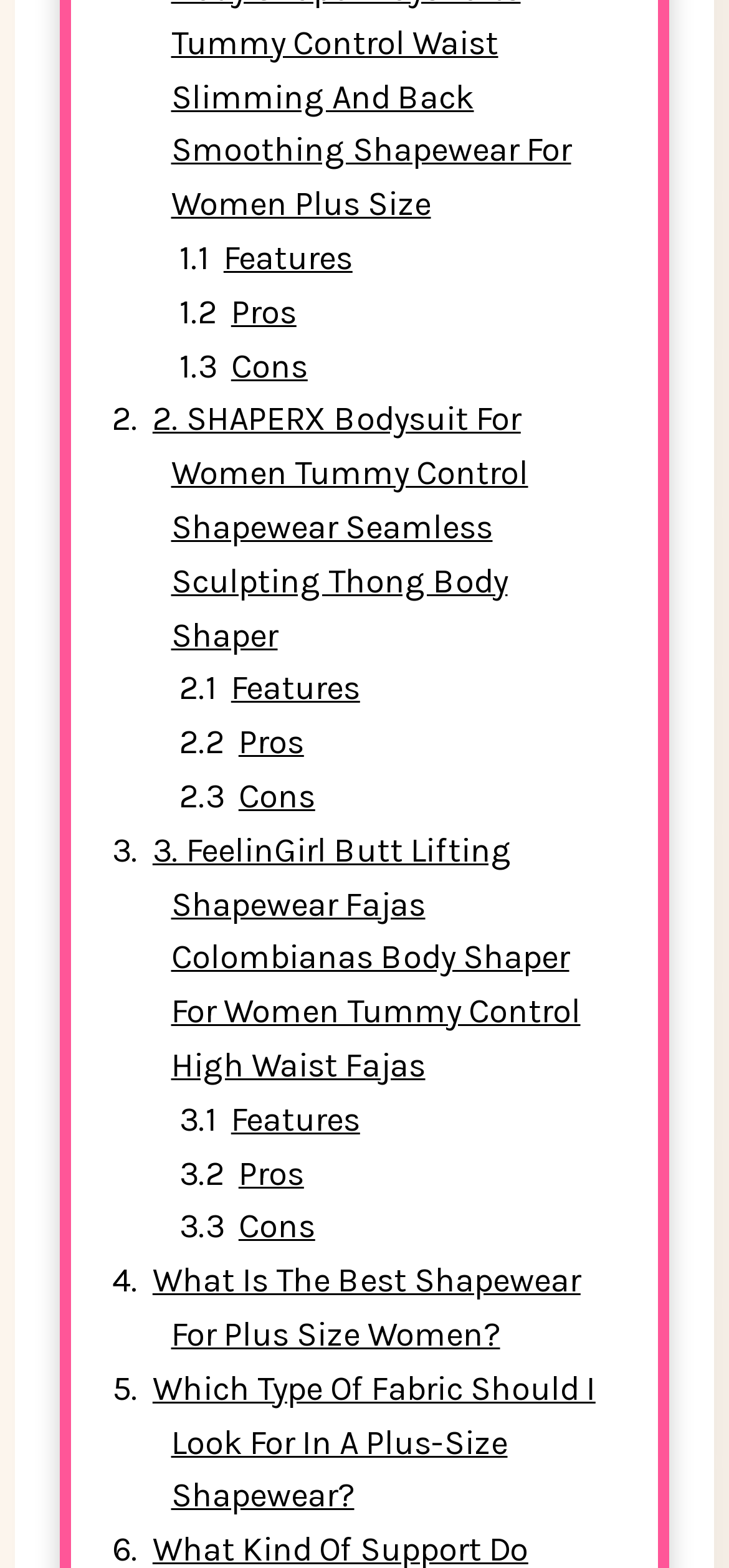Please find the bounding box coordinates of the element that you should click to achieve the following instruction: "Read pros of FeelinGirl Butt Lifting Shapewear". The coordinates should be presented as four float numbers between 0 and 1: [left, top, right, bottom].

[0.327, 0.46, 0.417, 0.486]